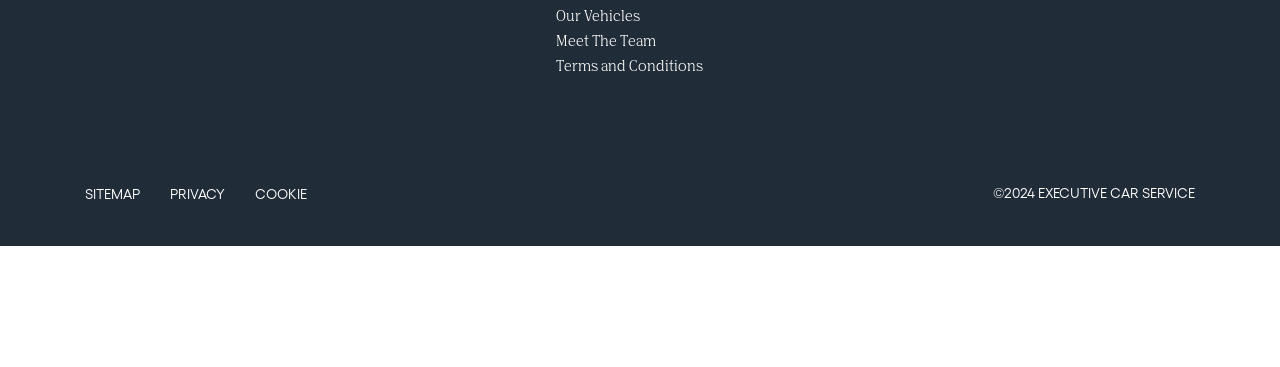Determine the bounding box coordinates of the clickable region to execute the instruction: "Check Terms and Conditions". The coordinates should be four float numbers between 0 and 1, denoted as [left, top, right, bottom].

[0.435, 0.481, 0.549, 0.549]